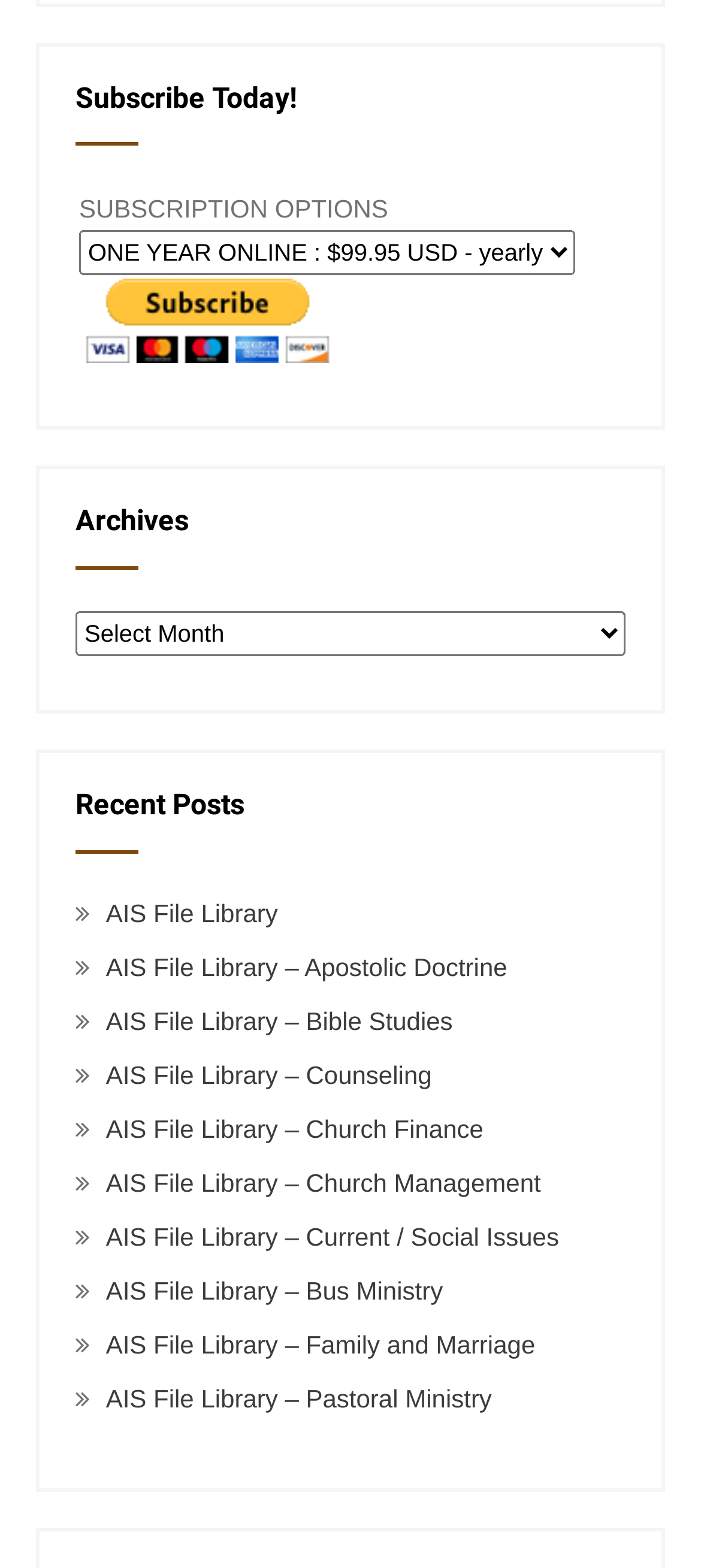Answer with a single word or phrase: 
What is the subscription option for one year online?

$99.95 USD